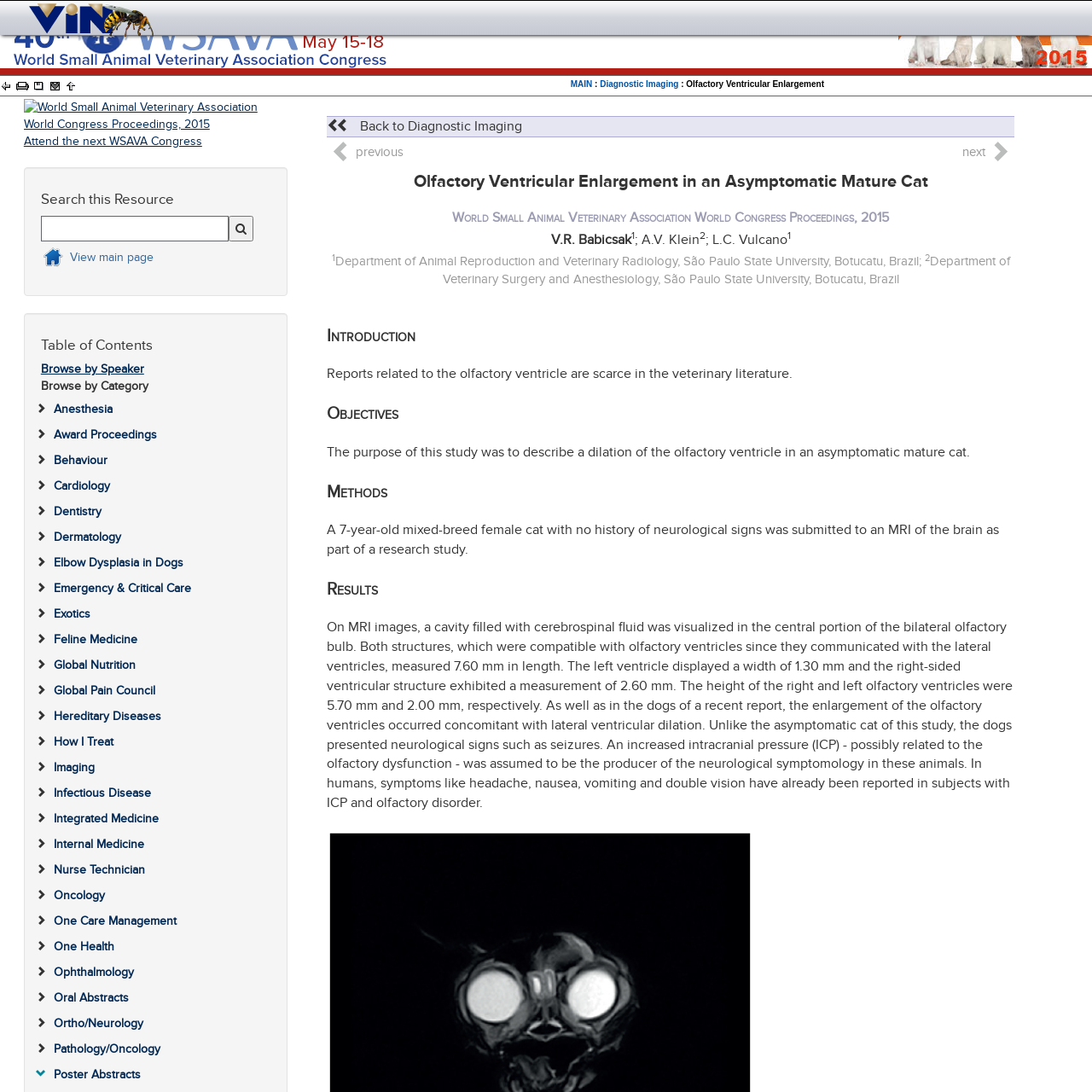With reference to the image, please provide a detailed answer to the following question: What is the department of the first author?

I found the answer by looking at the text 'Department of Animal Reproduction and Veterinary Radiology, São Paulo State University, Botucatu, Brazil;' which is located below the author's name, indicating the department of the first author.